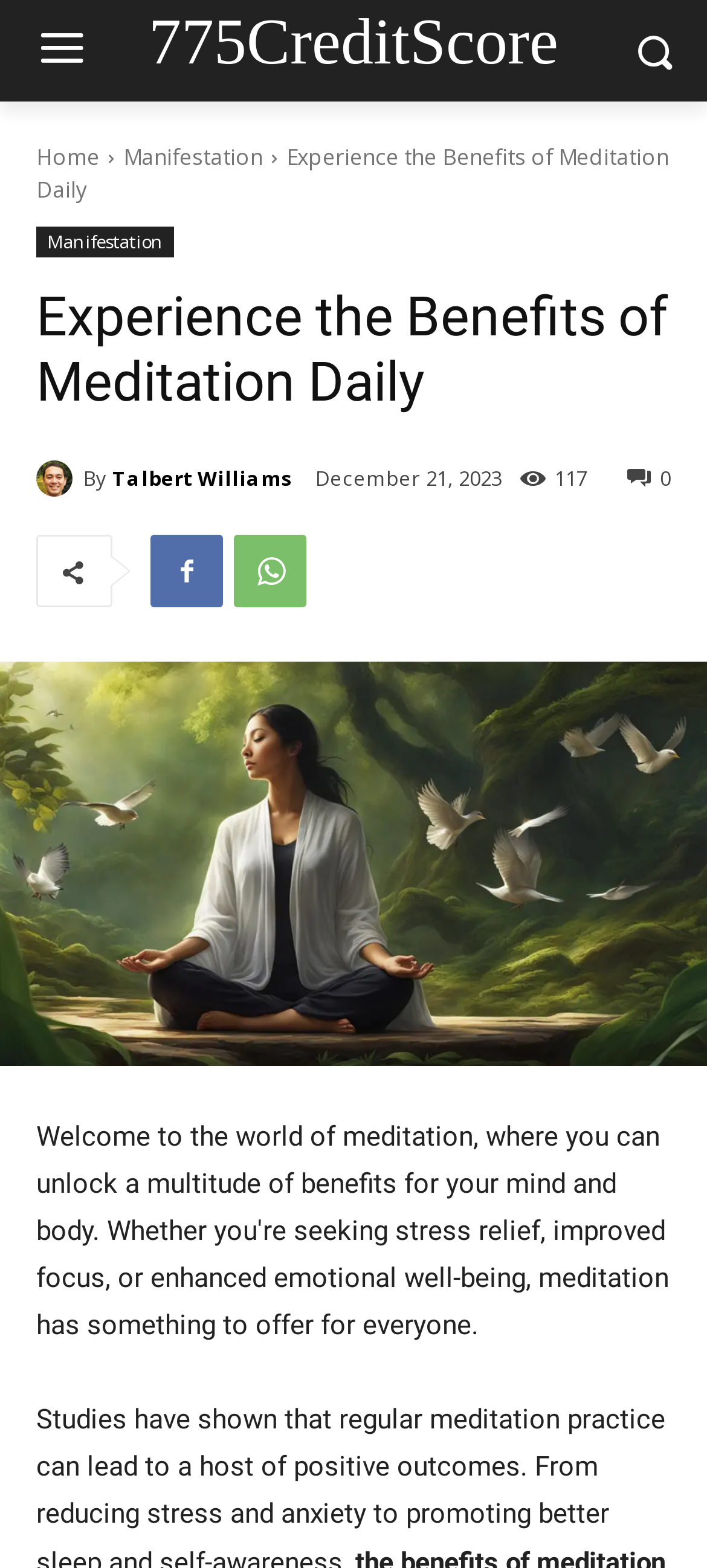Pinpoint the bounding box coordinates of the clickable element needed to complete the instruction: "Check the number of comments". The coordinates should be provided as four float numbers between 0 and 1: [left, top, right, bottom].

[0.785, 0.296, 0.831, 0.313]